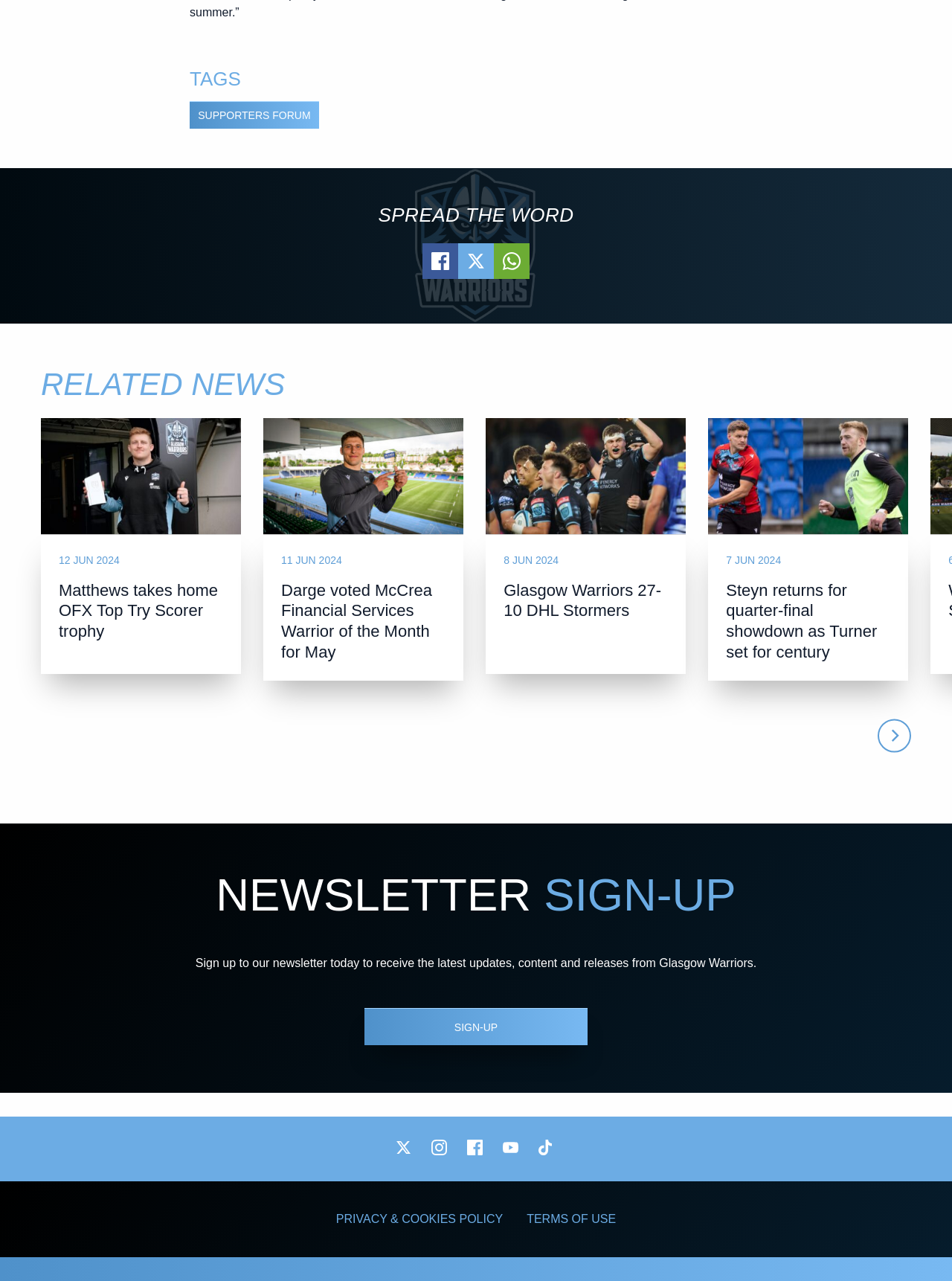Using the description: "aria-label="Visit our Instagram page"", determine the UI element's bounding box coordinates. Ensure the coordinates are in the format of four float numbers between 0 and 1, i.e., [left, top, right, bottom].

[0.444, 0.883, 0.481, 0.911]